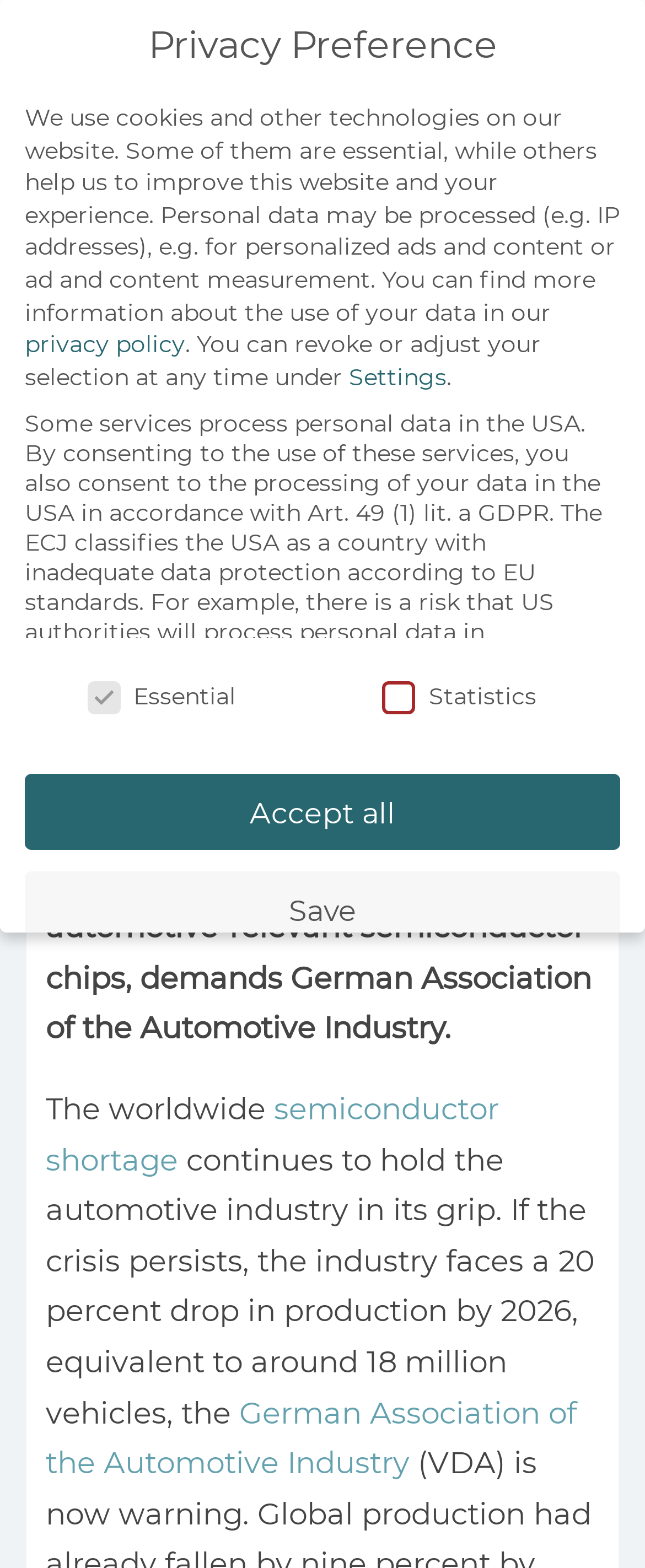What is the date of the article?
We need a detailed and exhaustive answer to the question. Please elaborate.

I found the date of the article by looking at the text next to the author's name, which indicates the date of publication.